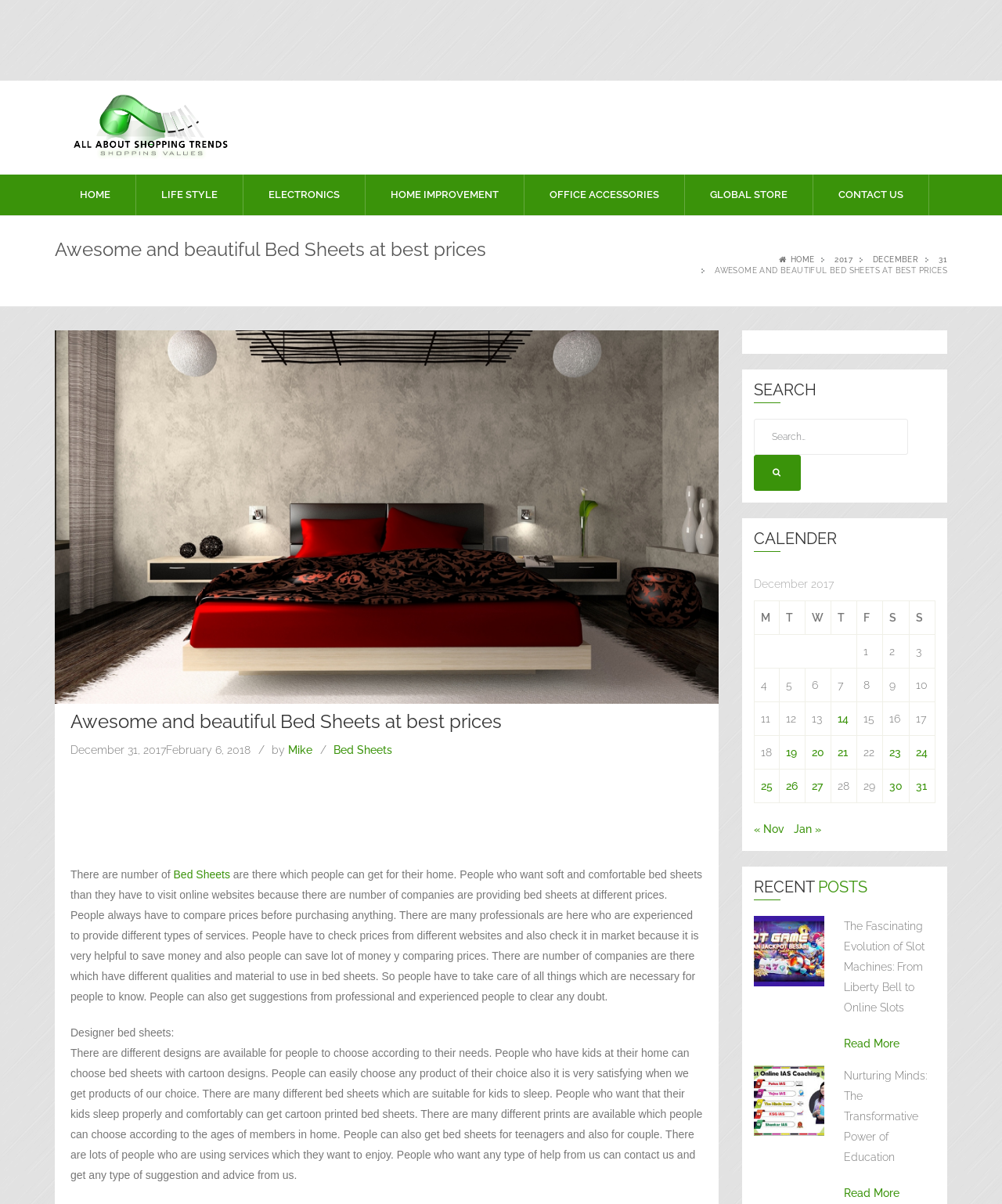What type of bed sheets are suitable for kids?
Please provide a detailed and comprehensive answer to the question.

According to the webpage, people who have kids at their home can choose bed sheets with cartoon designs, which suggests that cartoon printed bed sheets are suitable for kids.